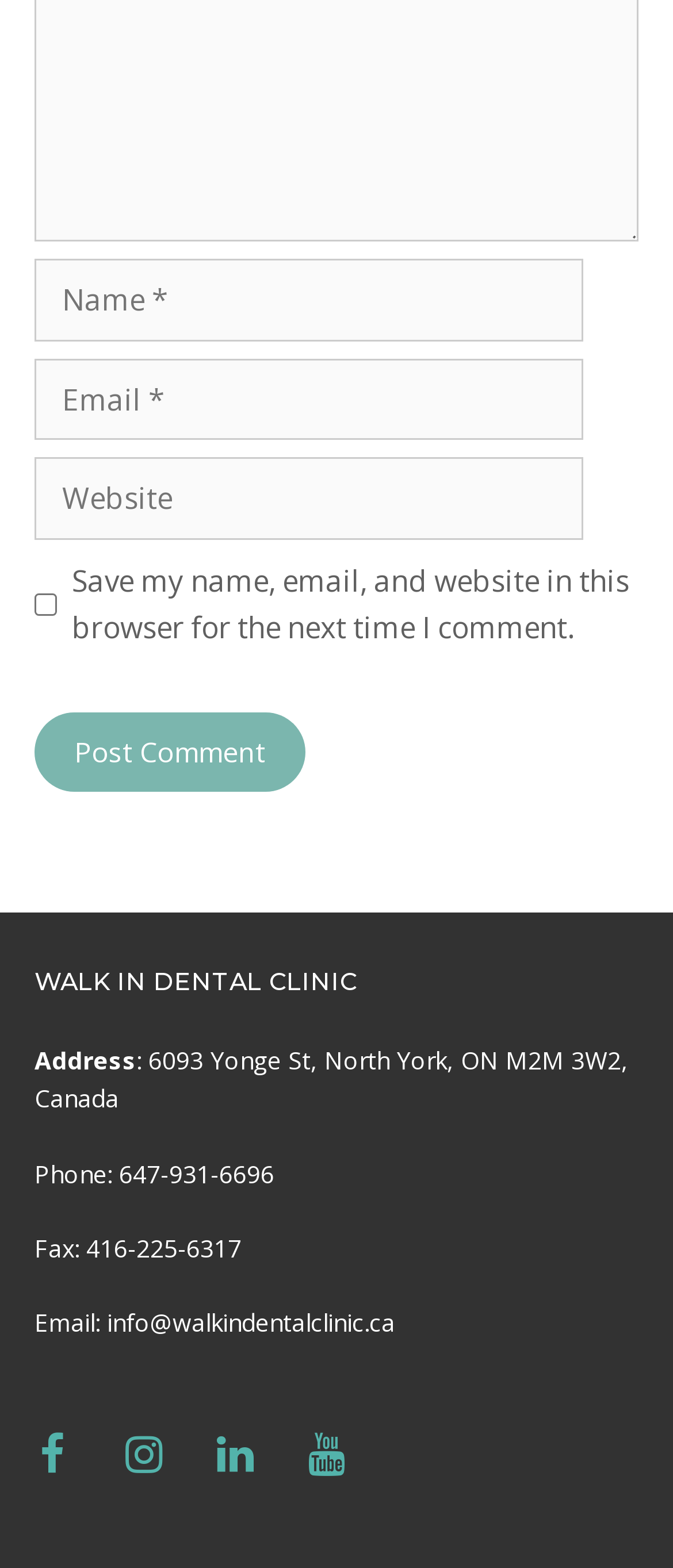Specify the bounding box coordinates of the area that needs to be clicked to achieve the following instruction: "Call the clinic".

[0.177, 0.738, 0.408, 0.759]